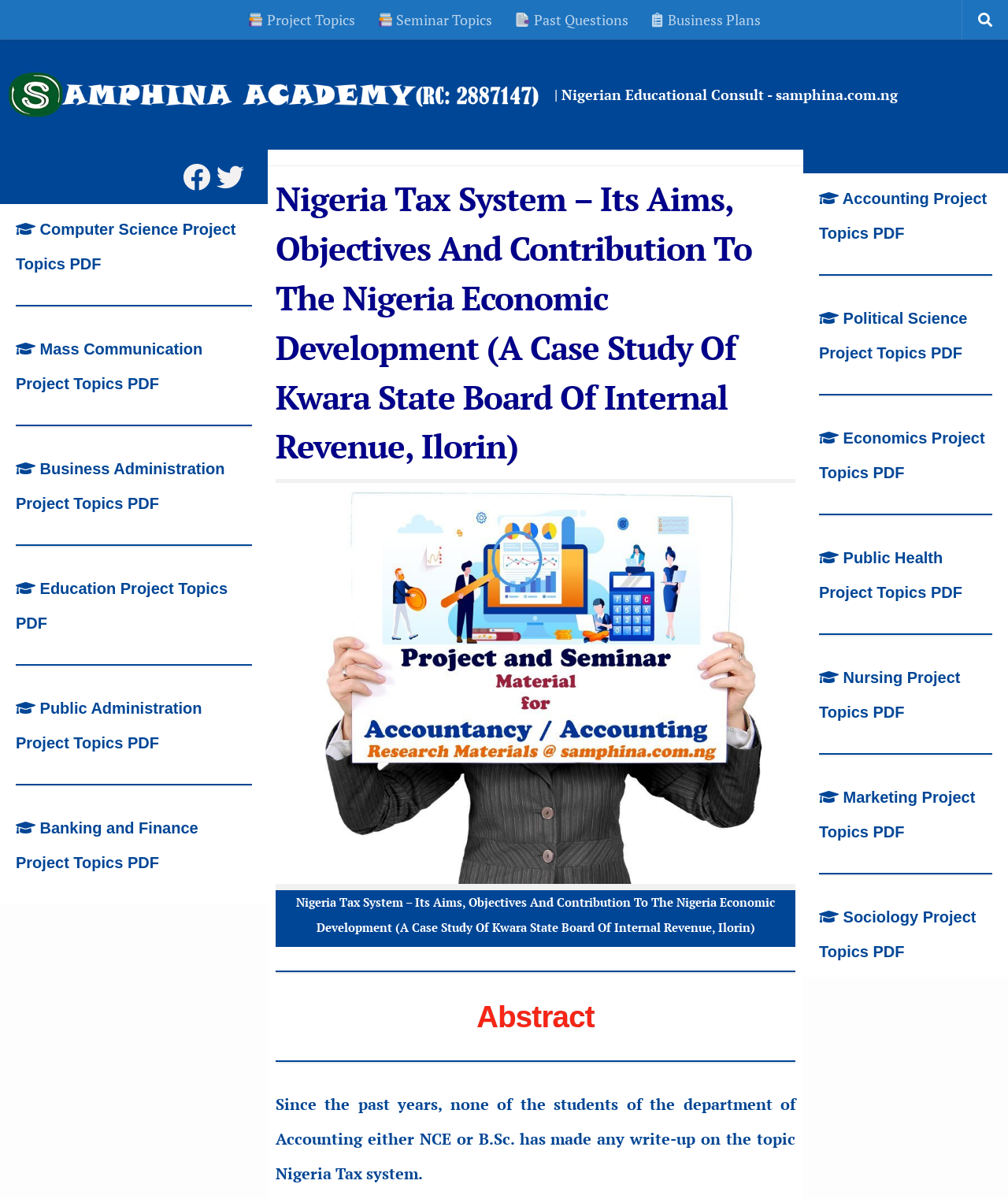Describe all the key features of the webpage in detail.

The webpage is about Nigeria's tax system, its aims, objectives, and contribution to the country's economic development, with a specific focus on Kwara State Board of Internal Revenue, Ilorin. 

At the top left corner, there is a link to "Skip to content". Next to it, there are four links with icons: "Project Topics", "Seminar Topics", "Past Questions", and "Business Plans". 

On the top right corner, there is a button with an icon and a link to "Samphina Academy" with an accompanying image. Below it, there is a static text describing the Nigerian Educational Consult.

The main content of the webpage is divided into sections. The first section has a heading that matches the title of the webpage. Below it, there is an image related to project and seminar material for accountancy/accounting. 

The next section is an abstract, separated from the previous section by a horizontal line. The abstract is a block of text that discusses the topic of Nigeria's tax system, stating that no student in the department of accounting has written about it in recent years.

On the left side of the webpage, there are several links to follow the website on Facebook and Twitter, as well as links to various project topics in different fields, such as computer science, mass communication, business administration, education, public administration, banking and finance, accounting, political science, economics, public health, nursing, marketing, and sociology. These links are separated by horizontal lines.